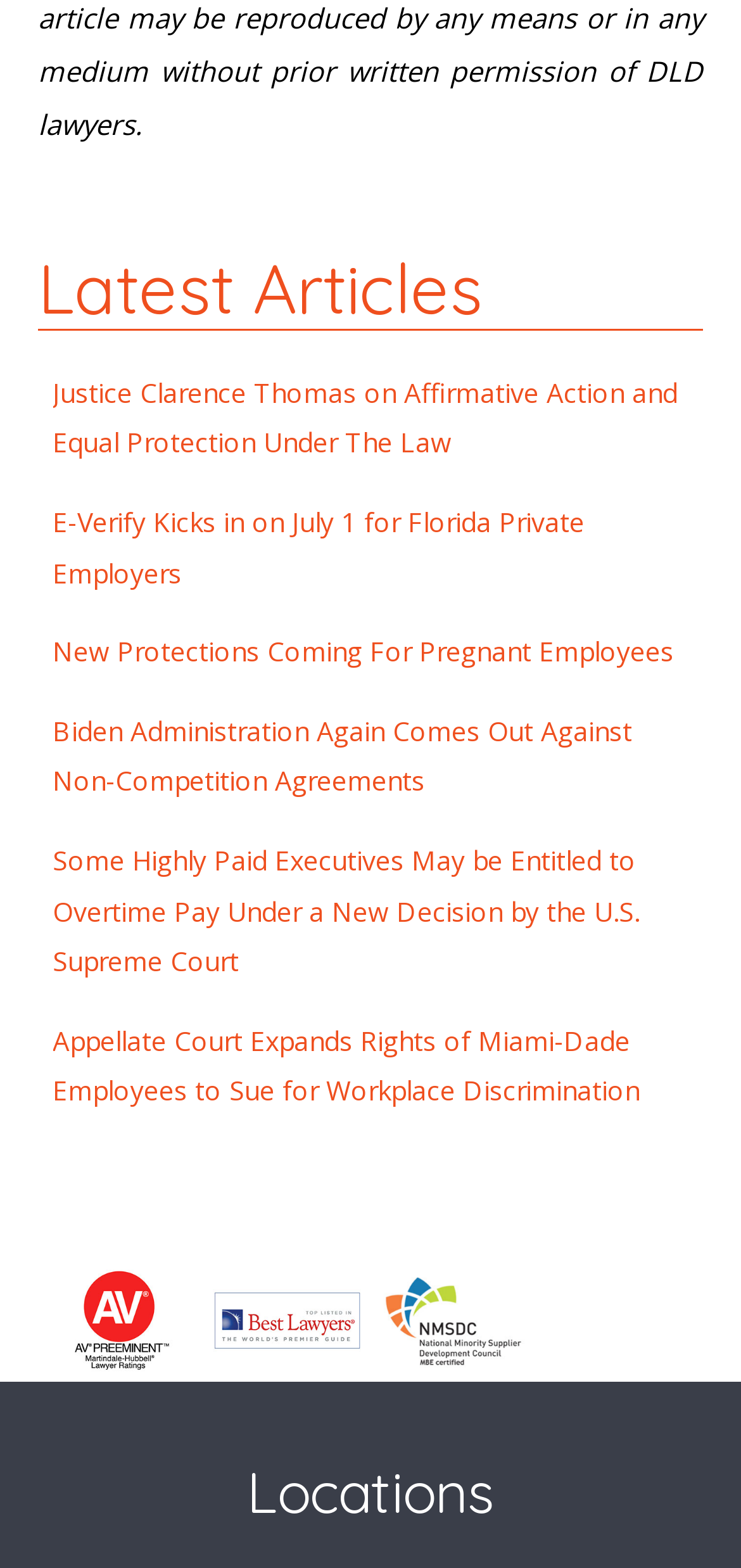Carefully examine the image and provide an in-depth answer to the question: What is the purpose of the images at the bottom?

The images at the bottom of the webpage, labeled 'AV', 'BL', and 'NMSDC', appear to be logos or icons for different organizations or companies.